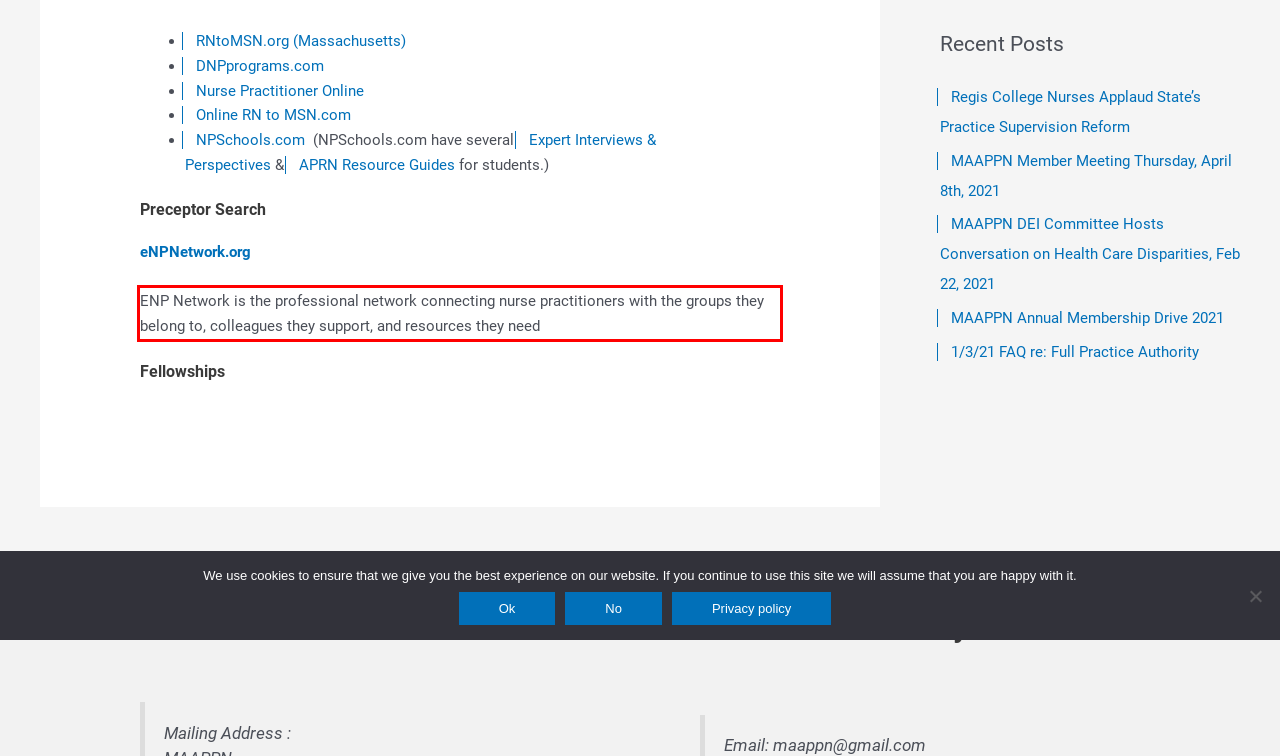Using the provided screenshot of a webpage, recognize the text inside the red rectangle bounding box by performing OCR.

ENP Network is the professional network connecting nurse practitioners with the groups they belong to, colleagues they support, and resources they need